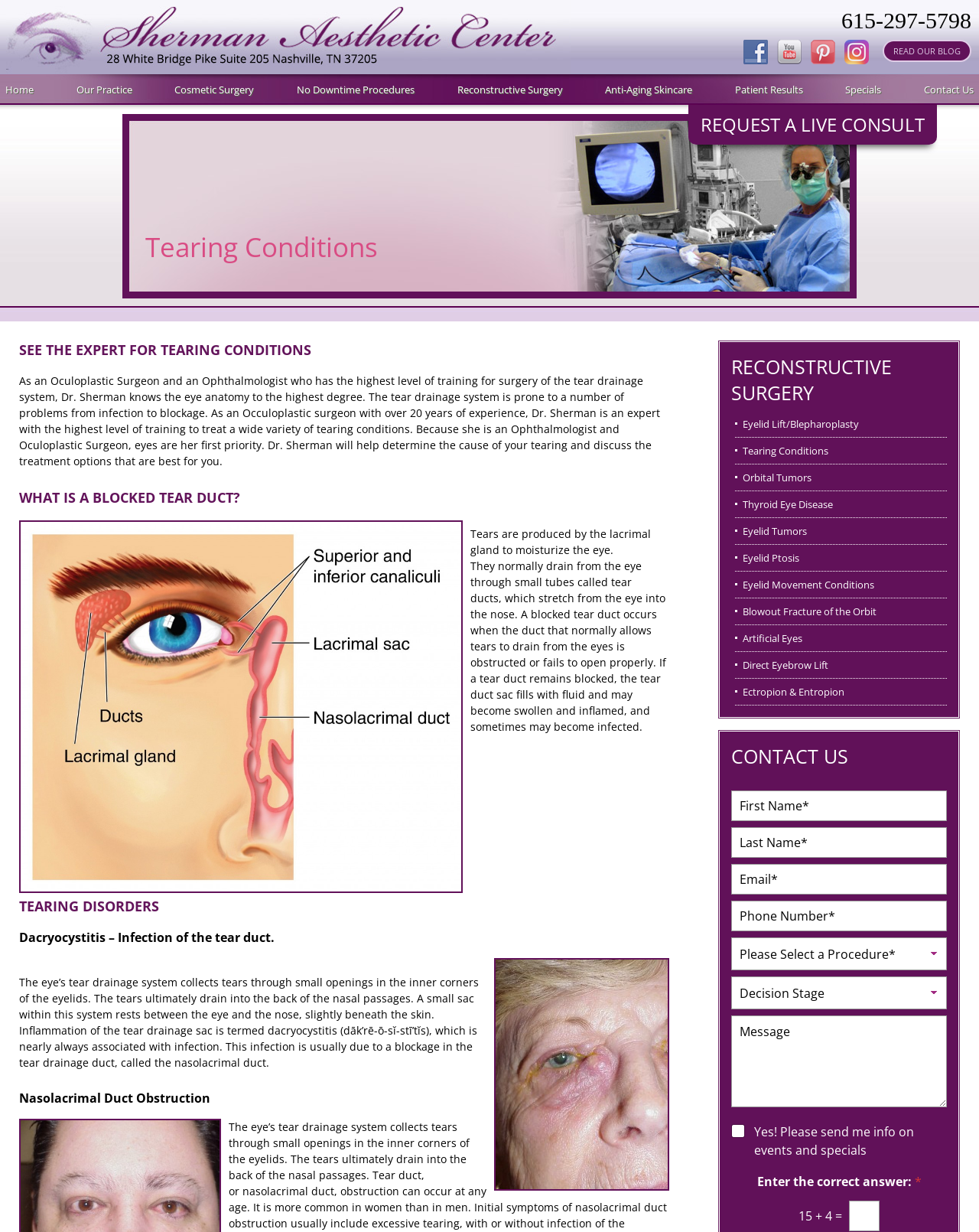Using the information in the image, could you please answer the following question in detail:
What is dacryocystitis?

As described on the webpage, dacryocystitis is the inflammation of the tear drainage sac, which is nearly always associated with infection, usually due to a blockage in the tear drainage duct, called the nasolacrimal duct.